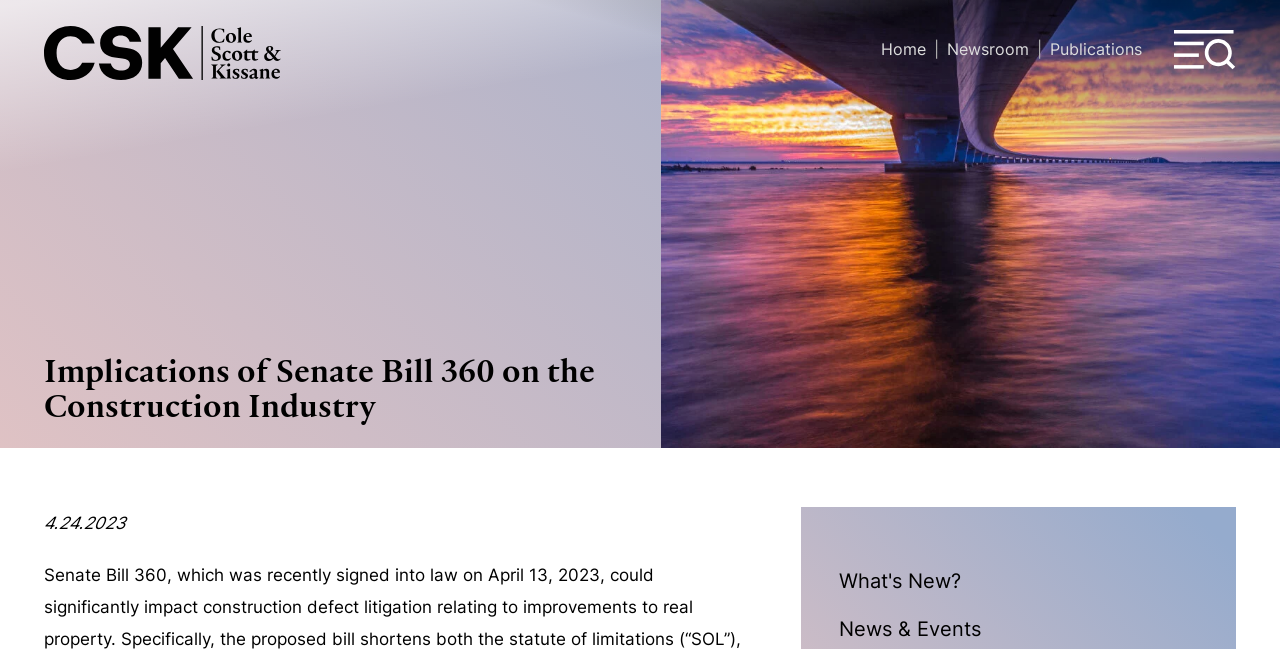What is the date of the latest article?
Look at the image and respond with a one-word or short phrase answer.

4.24.2023